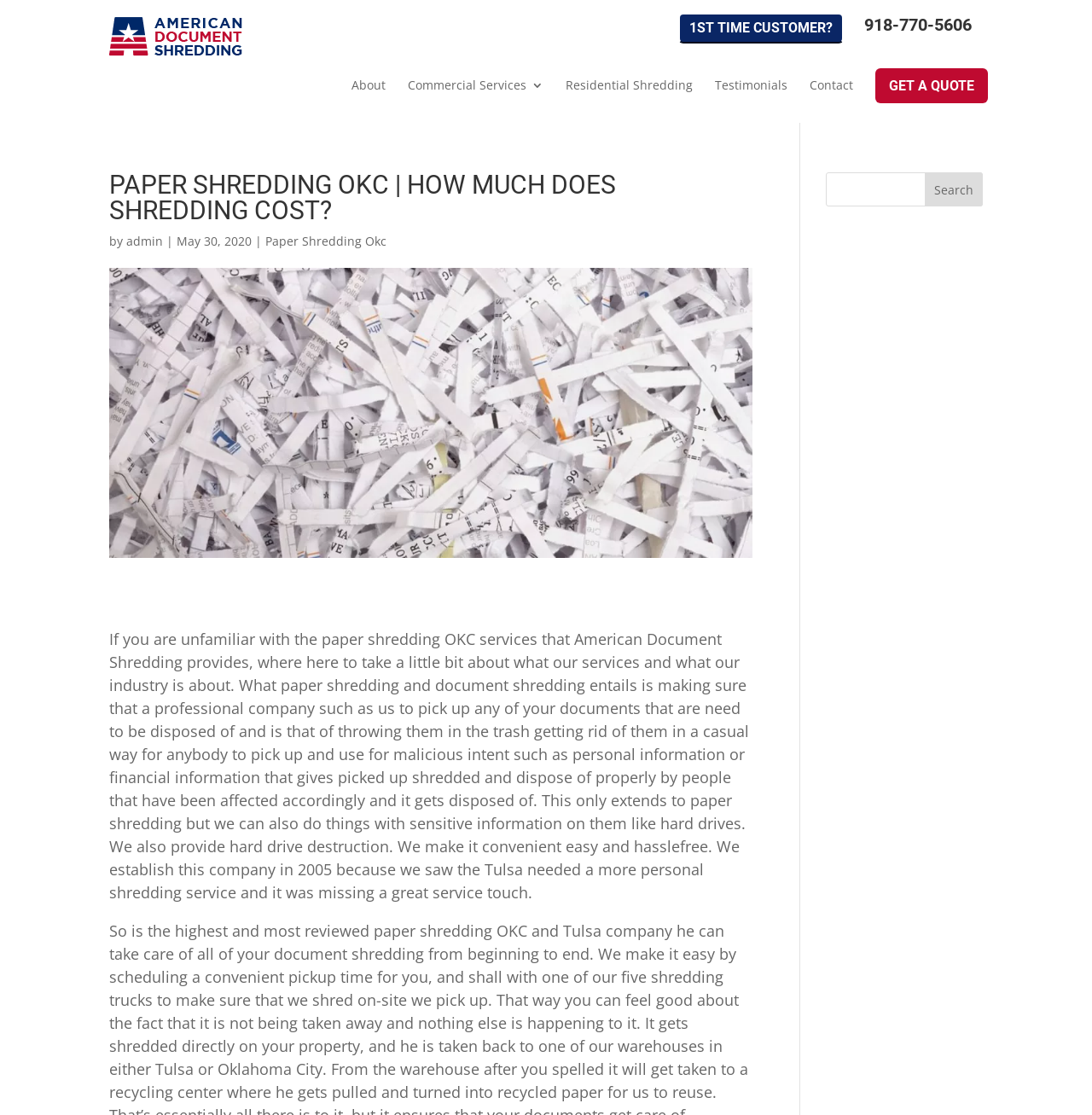Locate the bounding box coordinates for the element described below: "Residential Shredding". The coordinates must be four float values between 0 and 1, formatted as [left, top, right, bottom].

[0.518, 0.055, 0.634, 0.065]